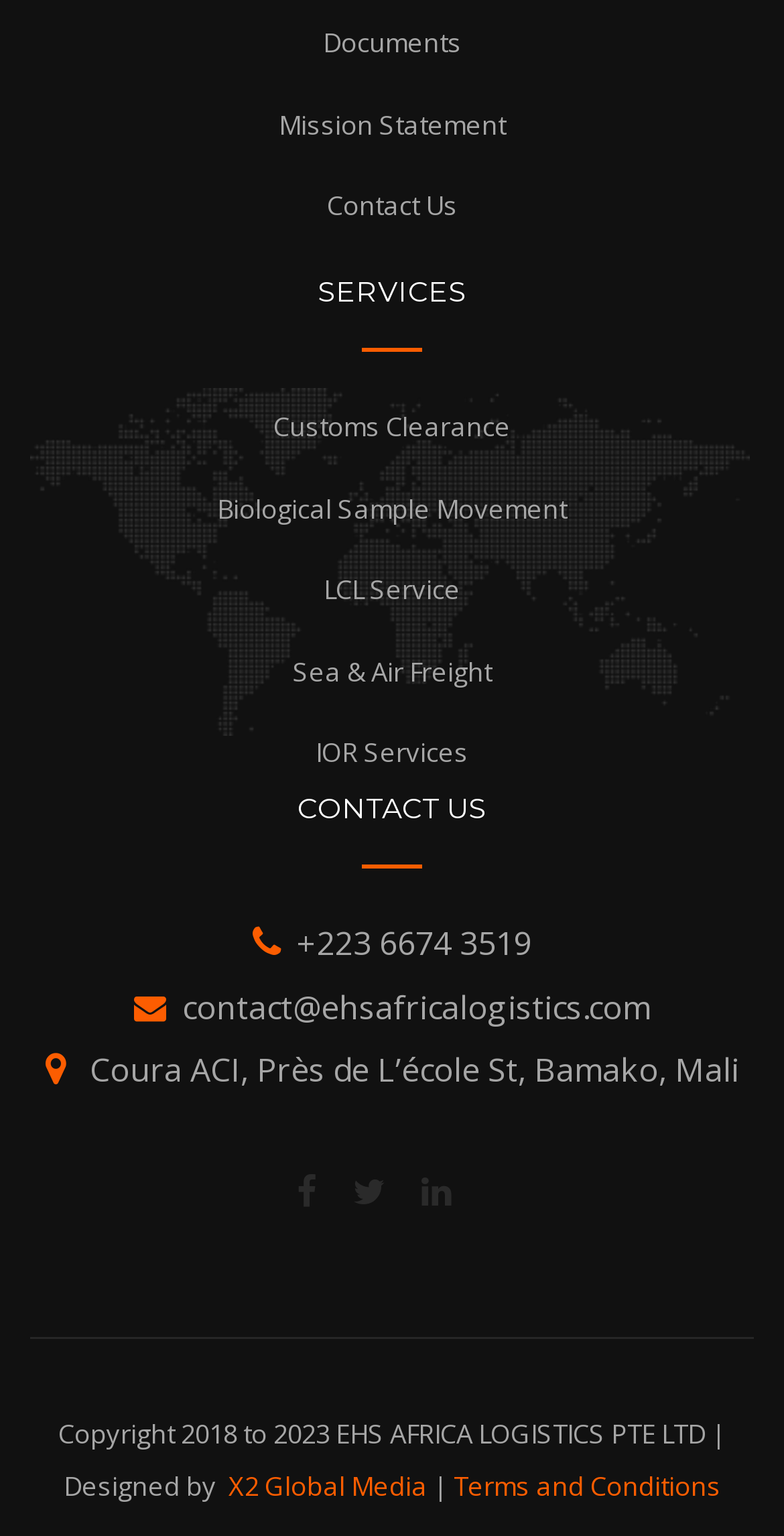Provide a brief response in the form of a single word or phrase:
What is the address of EHS Africa Logistics?

Coura ACI, Près de L’école St, Bamako, Mali